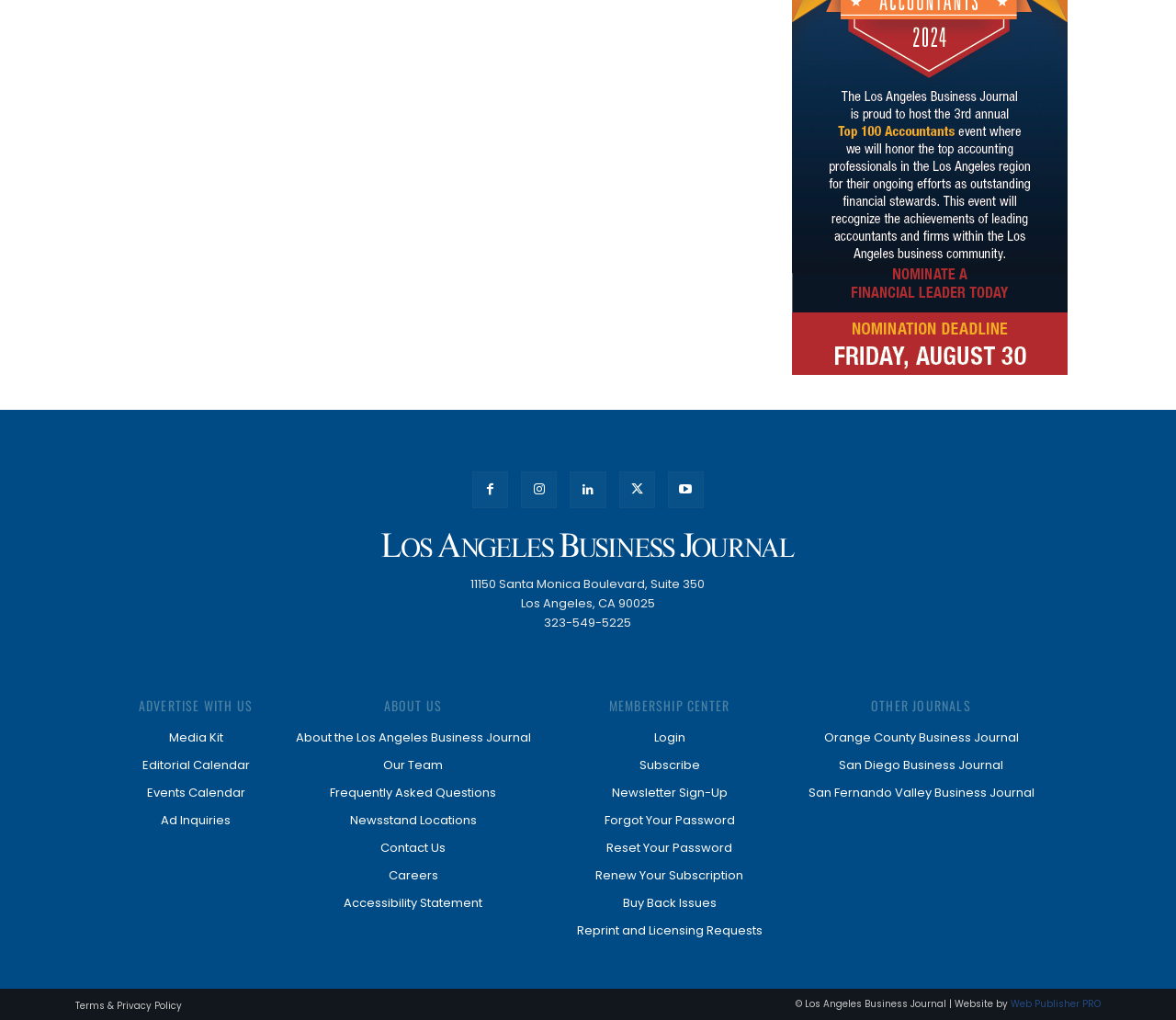Locate the bounding box coordinates of the element I should click to achieve the following instruction: "Click the Los Angeles Business Journal Logo".

[0.064, 0.522, 0.936, 0.546]